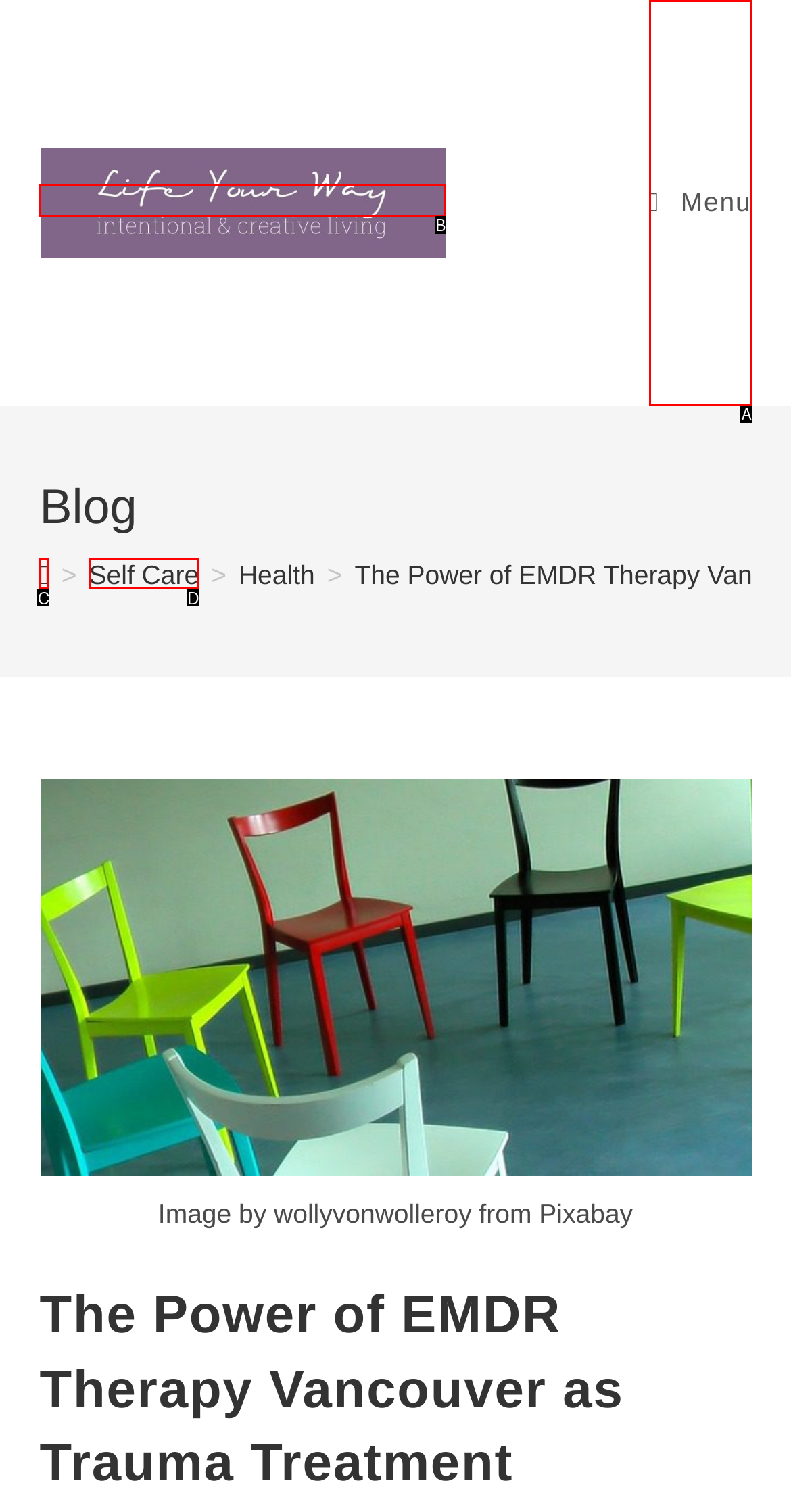Based on the provided element description: Home Improvement, identify the best matching HTML element. Respond with the corresponding letter from the options shown.

None